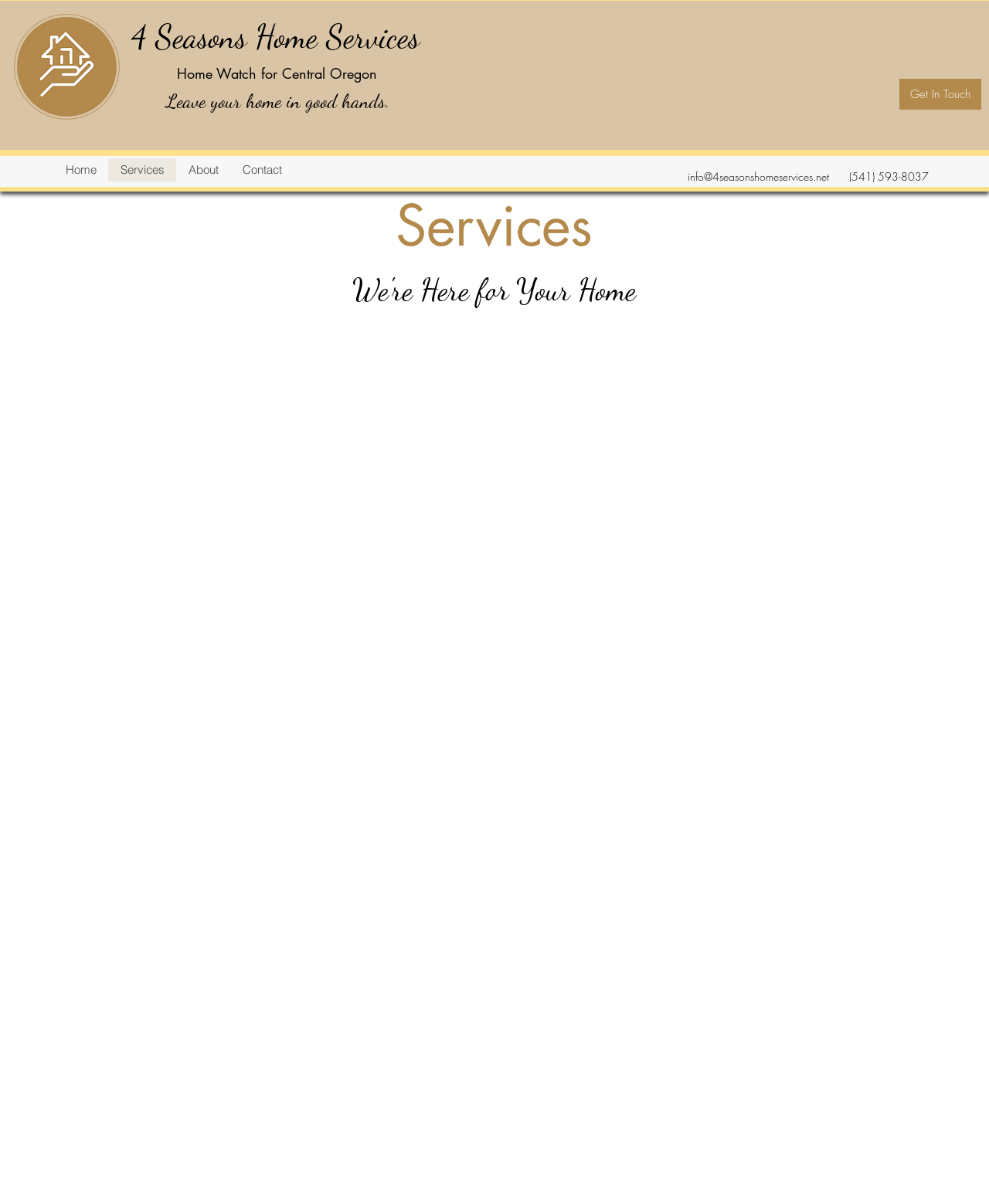How can I contact the company?
Based on the image, provide your answer in one word or phrase.

Get In Touch